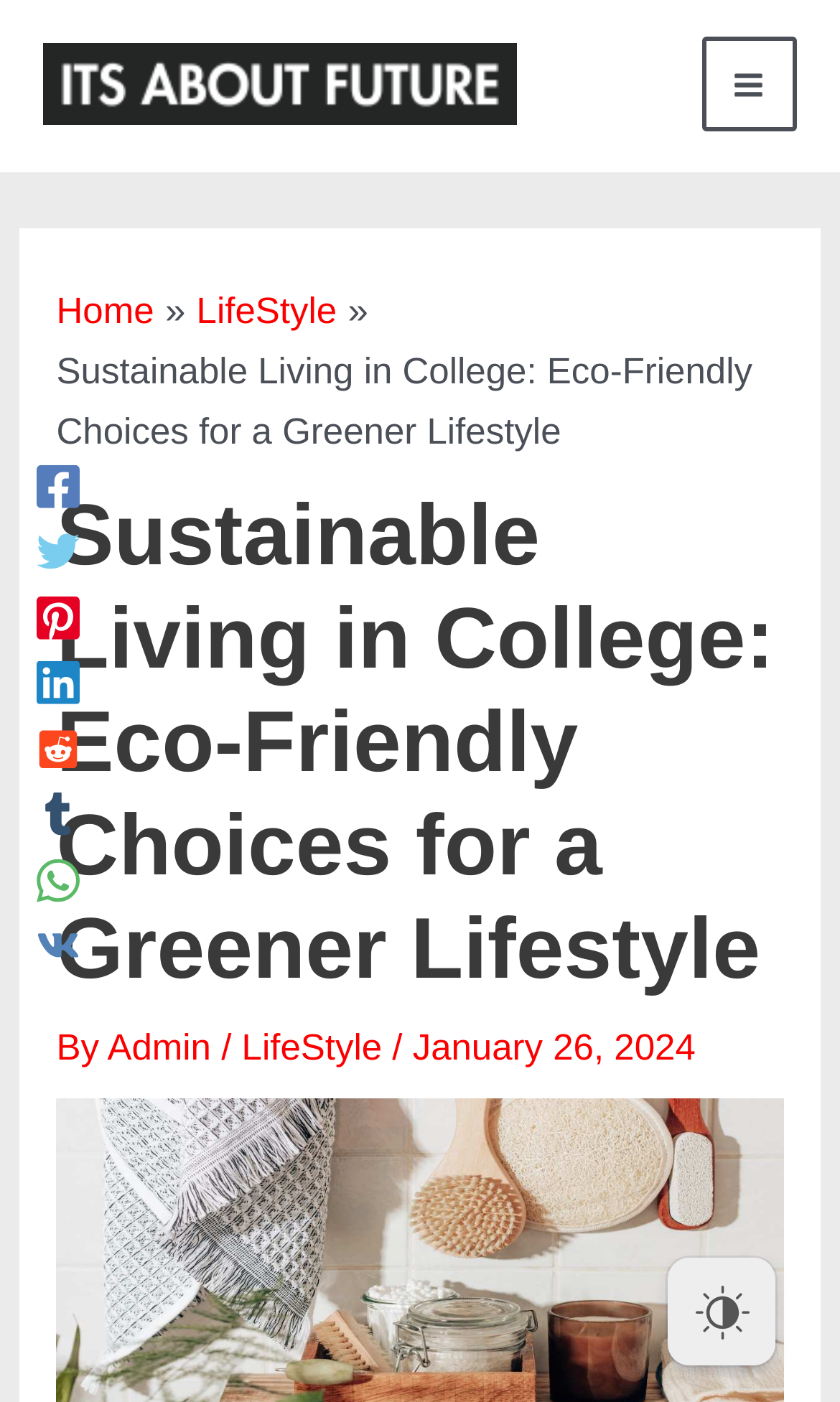Please specify the bounding box coordinates for the clickable region that will help you carry out the instruction: "Read the article by Admin".

[0.128, 0.733, 0.263, 0.762]